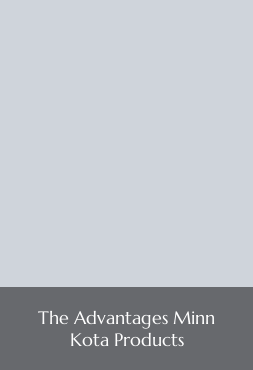Give a meticulous account of what the image depicts.

The image features a prominently displayed text title reading "The Advantages Minn Kota Products." Set against a subtly textured light gray background, the text is elegantly rendered in white, conveying a sense of clarity and professionalism. The composition should draw the viewer's attention to the benefits of Minn Kota products, likely within the context of fishing or outdoor equipment. This visual is located within a section that suggests a thematic focus on outdoor hobbies and products, indicative of the content surrounding it.